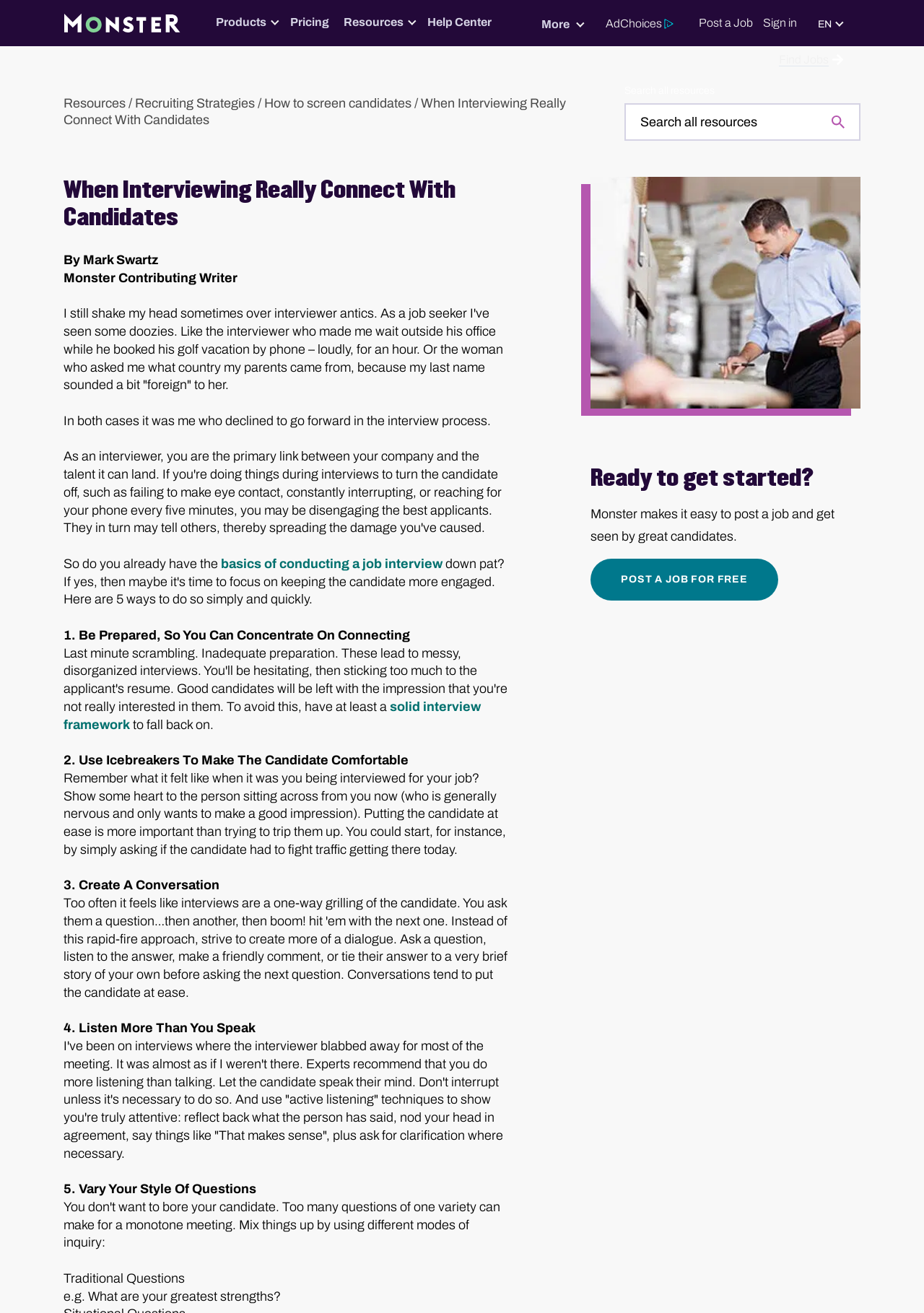From the element description solid interview framework, predict the bounding box coordinates of the UI element. The coordinates must be specified in the format (top-left x, top-left y, bottom-right x, bottom-right y) and should be within the 0 to 1 range.

[0.069, 0.533, 0.52, 0.557]